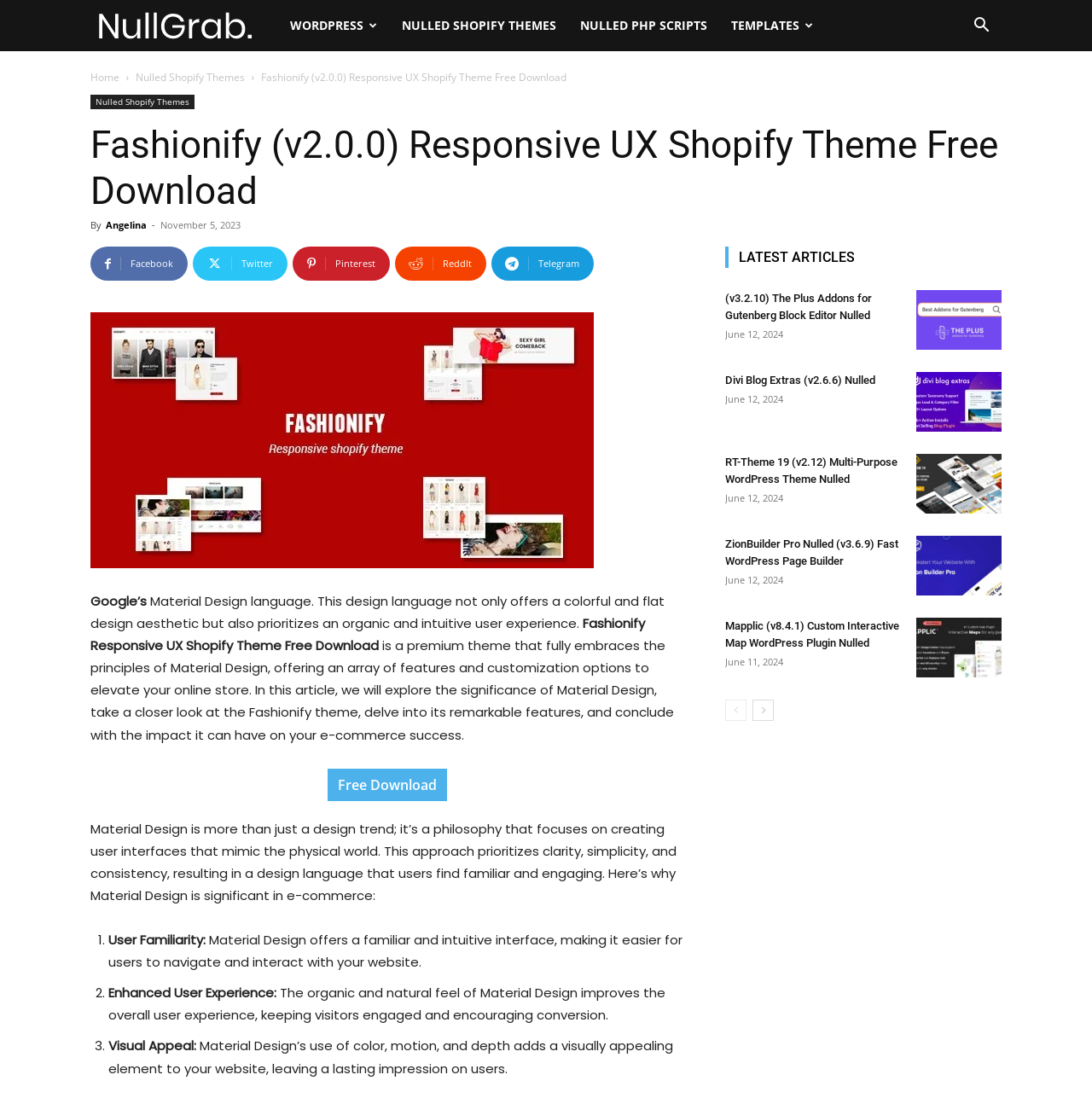Identify and provide the bounding box for the element described by: "Free Download".

[0.3, 0.7, 0.409, 0.729]